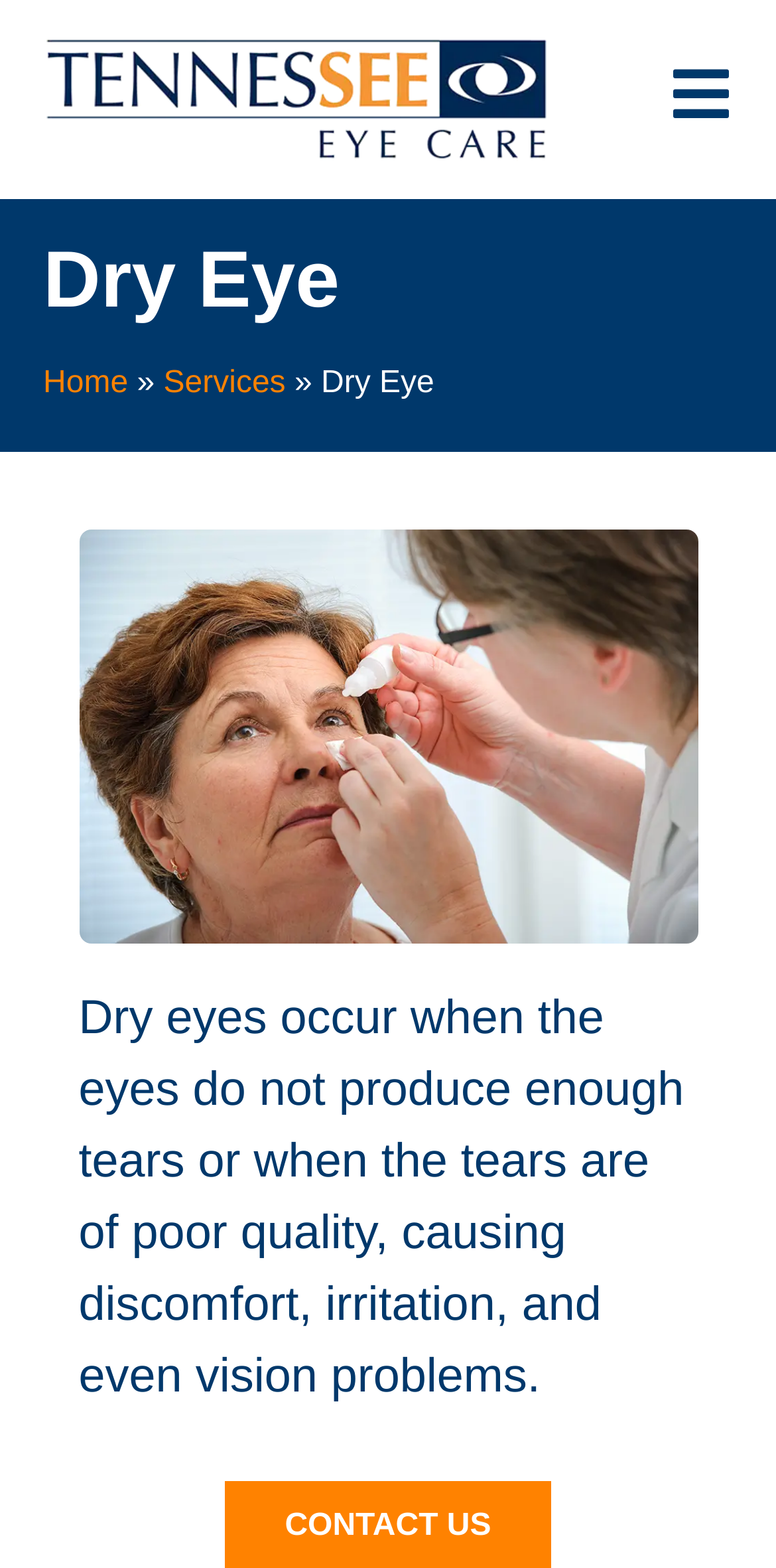Summarize the contents and layout of the webpage in detail.

The webpage is about dry eye relief and treatment offered by Tennessee Eye Care. At the top left corner, there is a logo of Tennessee Eye Care with a transparent background. Next to the logo, there is a navigation menu with links to "Home" and "Services", separated by a right-pointing arrow symbol.

Below the navigation menu, there is a heading that reads "Dry Eye" in a prominent font. Further down, there is a paragraph of text that explains what dry eyes are, describing the discomfort, irritation, and vision problems caused by insufficient or poor-quality tears.

To the right of the paragraph, there is an image of an optometrist giving eye drops to a patient, illustrating the treatment for dry eyes. The image takes up a significant portion of the page, spanning from the top to the middle section.

Overall, the webpage appears to be a landing page for Tennessee Eye Care's dry eye treatment services, providing a brief overview of the condition and showcasing their expertise in the field.